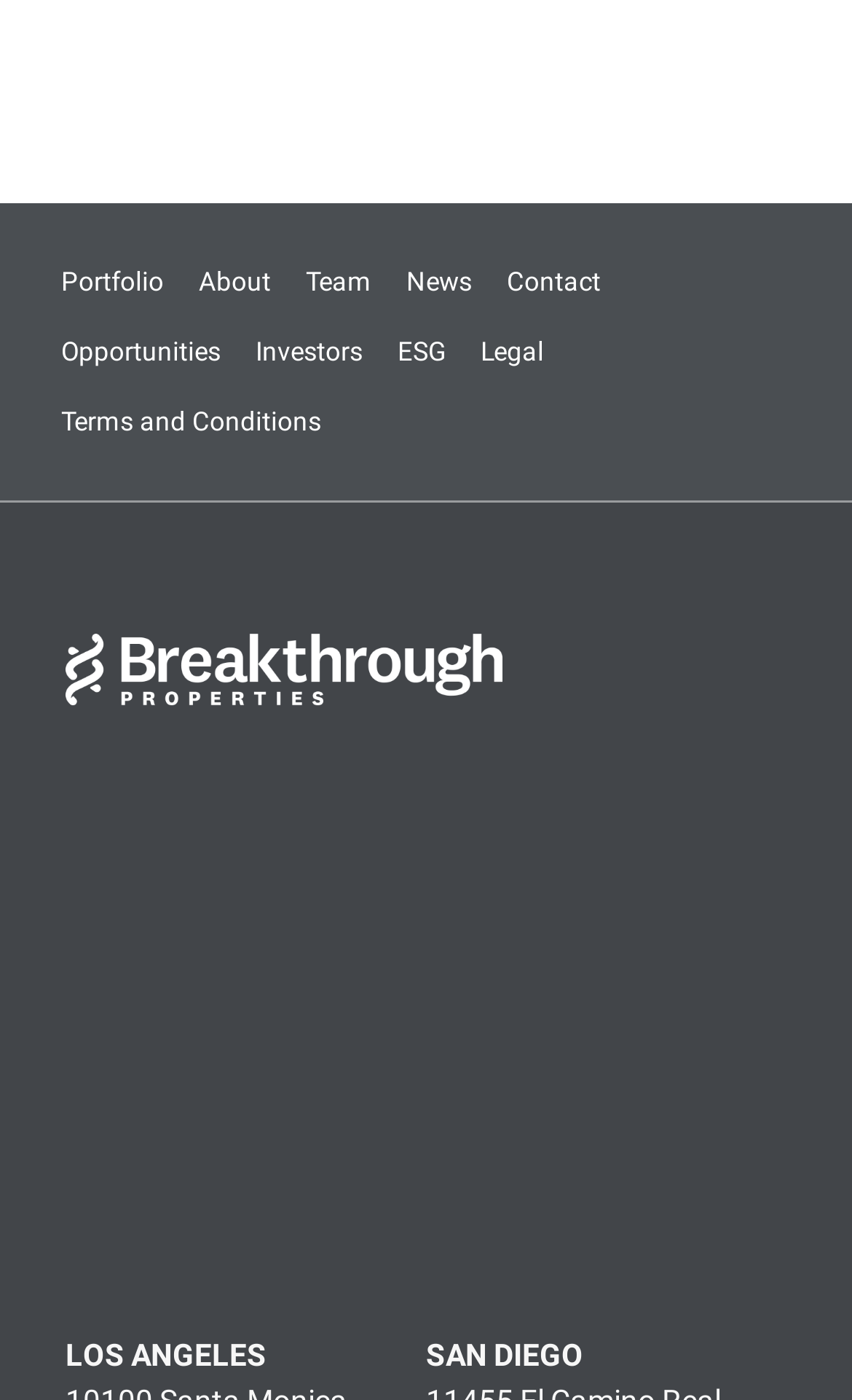Extract the bounding box coordinates for the described element: "Legal". The coordinates should be represented as four float numbers between 0 and 1: [left, top, right, bottom].

[0.544, 0.226, 0.659, 0.276]